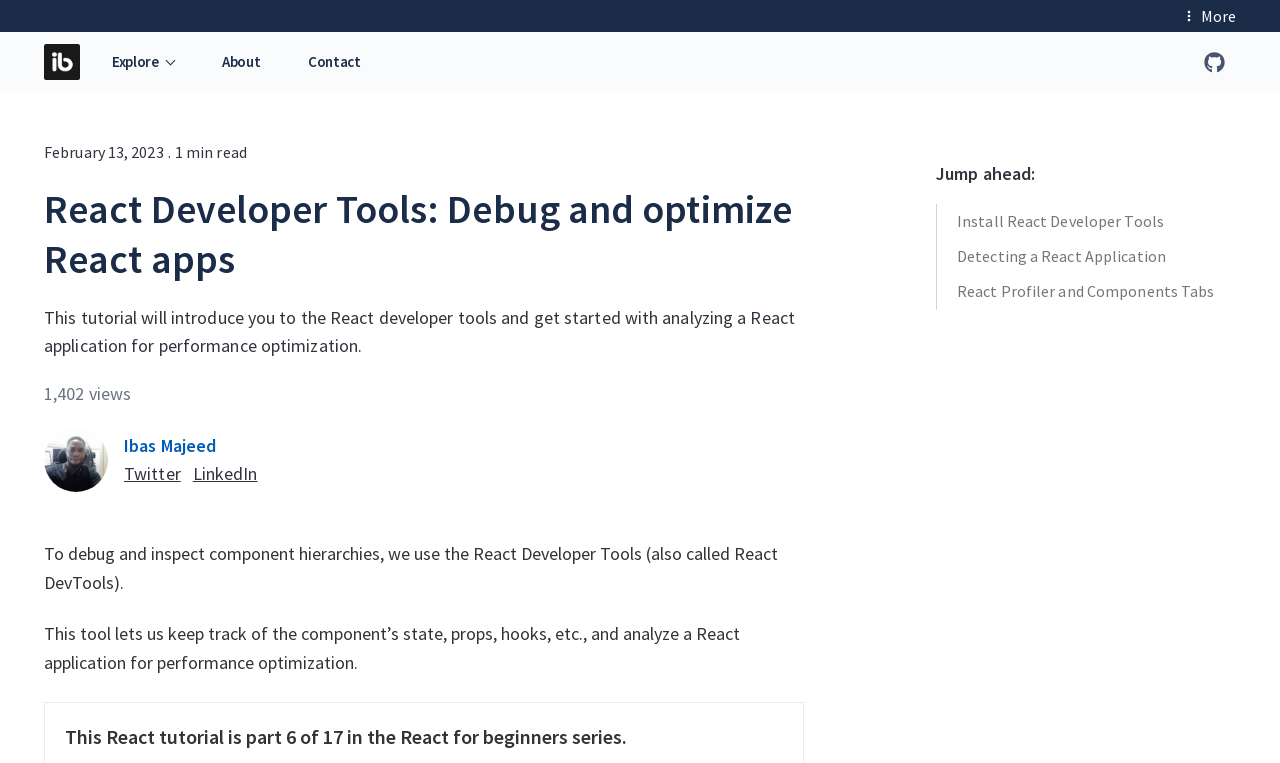How many links are there in the 'Jump ahead:' section?
Could you please answer the question thoroughly and with as much detail as possible?

The 'Jump ahead:' section is a heading located at the bottom of the page. Below this heading, there are three links: 'Install React Developer Tools', 'Detecting a React Application', and 'React Profiler and Components Tabs'. Therefore, there are three links in the 'Jump ahead:' section.